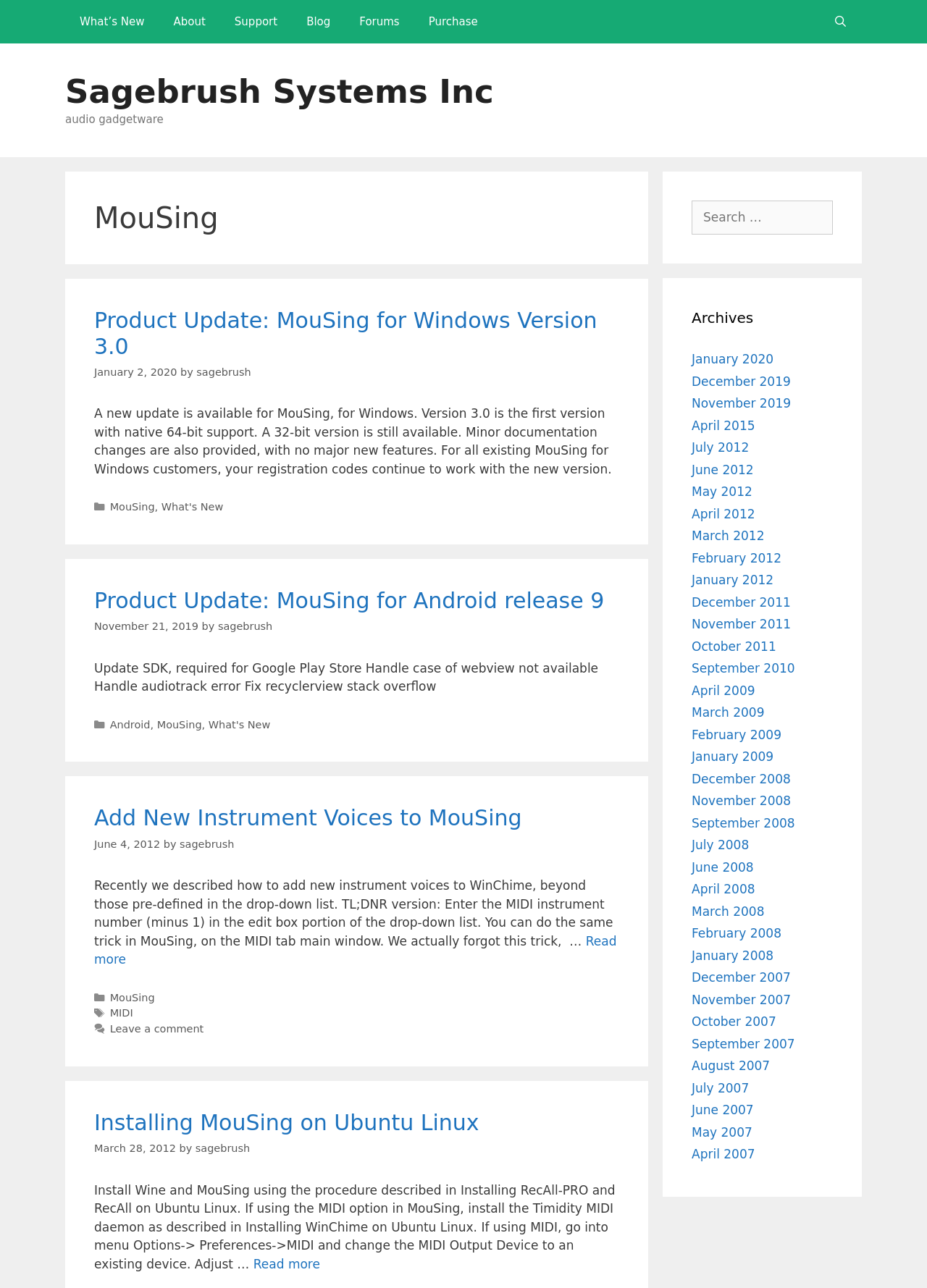What is the name of the company behind MouSing?
Please give a detailed and elaborate explanation in response to the question.

The company name can be found in the banner section of the webpage, where it is written as 'Sagebrush Systems Inc'.